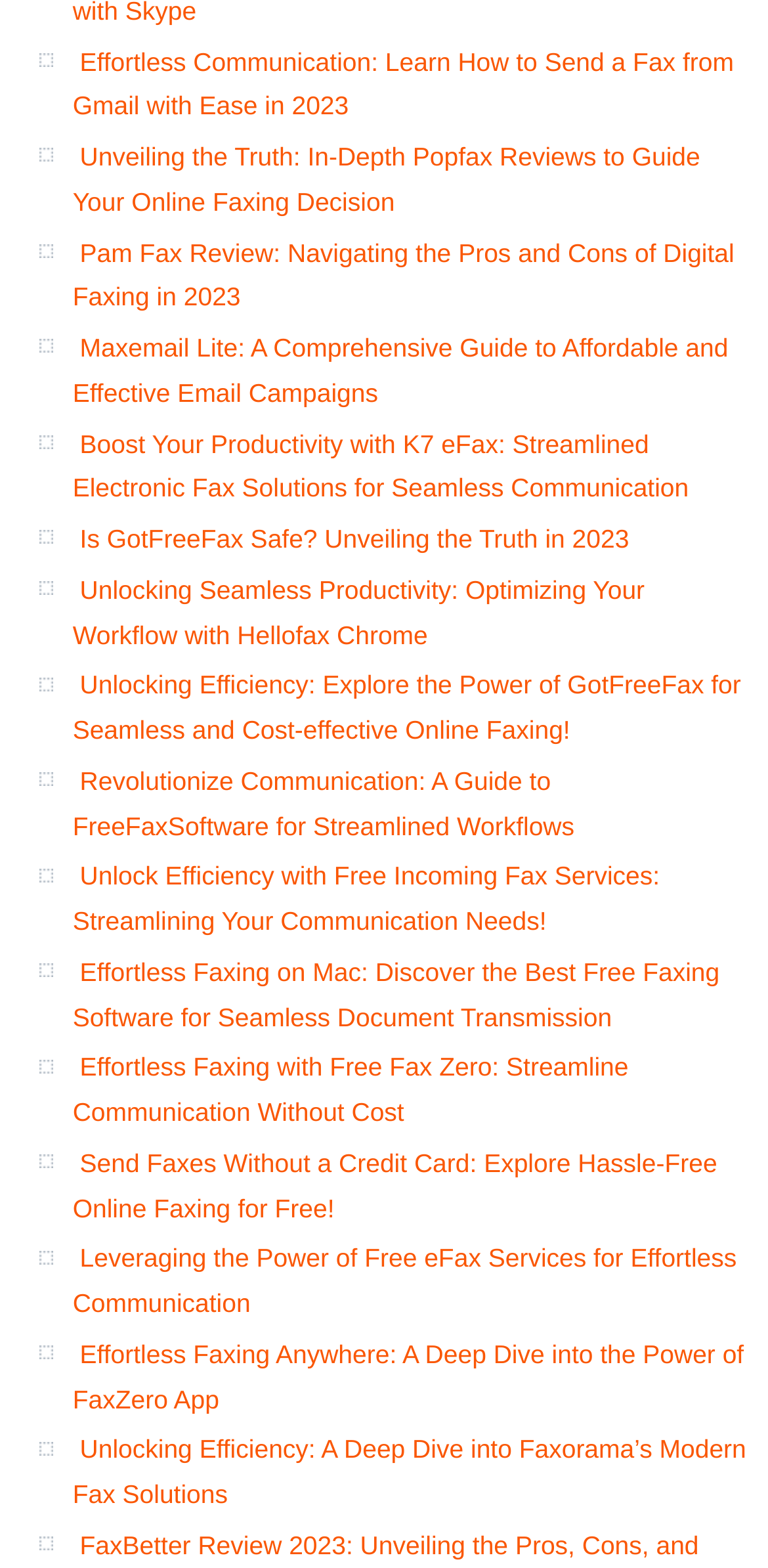Please find the bounding box coordinates of the clickable region needed to complete the following instruction: "Learn about Pam Fax pros and cons". The bounding box coordinates must consist of four float numbers between 0 and 1, i.e., [left, top, right, bottom].

[0.095, 0.152, 0.956, 0.199]